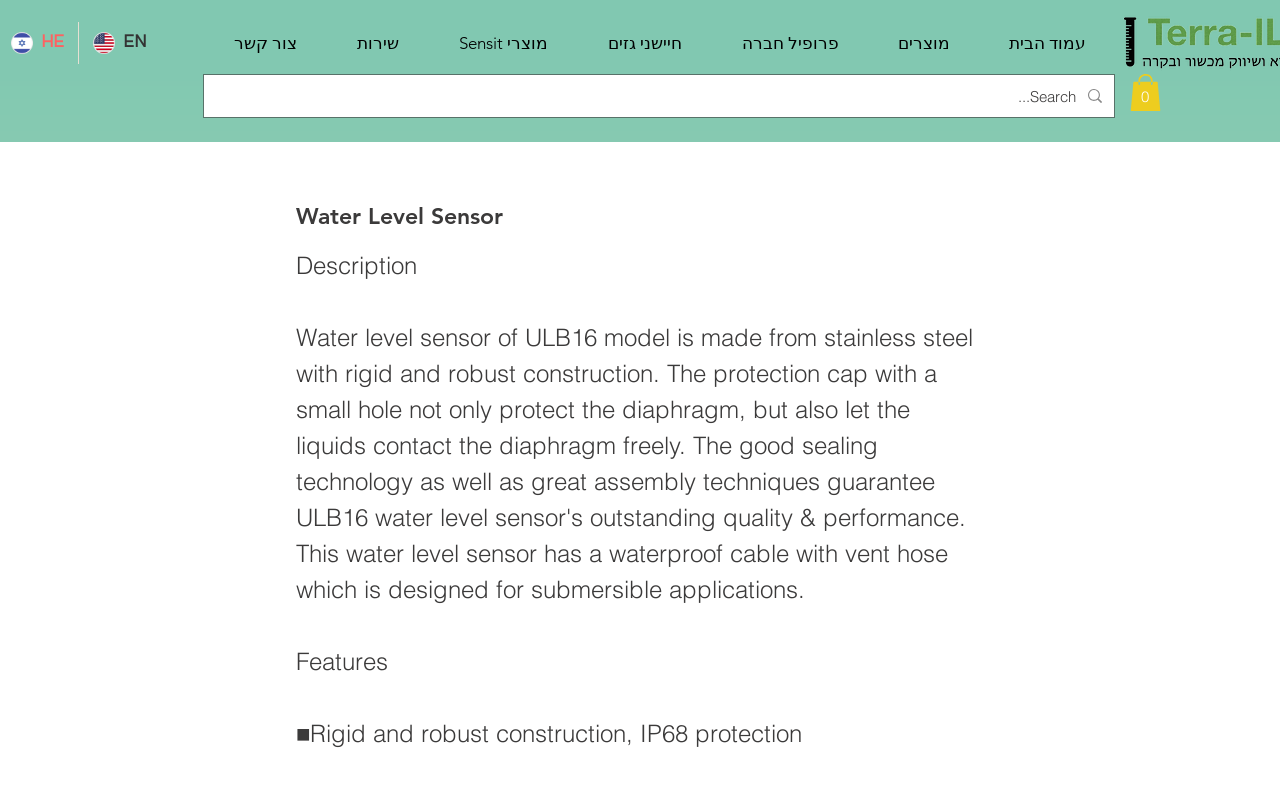Locate the bounding box coordinates of the area where you should click to accomplish the instruction: "Switch to English".

[0.061, 0.028, 0.125, 0.081]